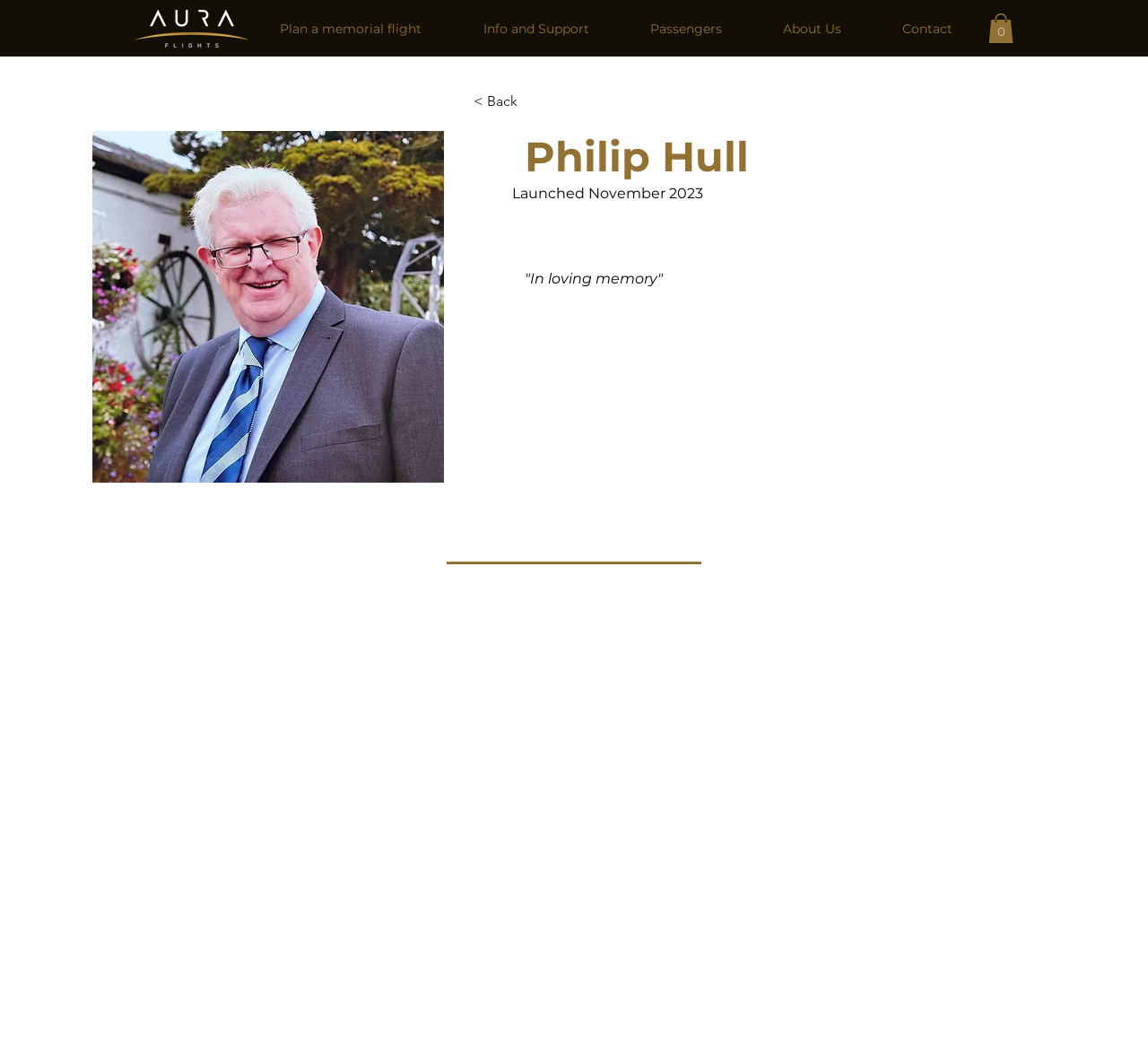What is the month of the launch date?
From the image, provide a succinct answer in one word or a short phrase.

November